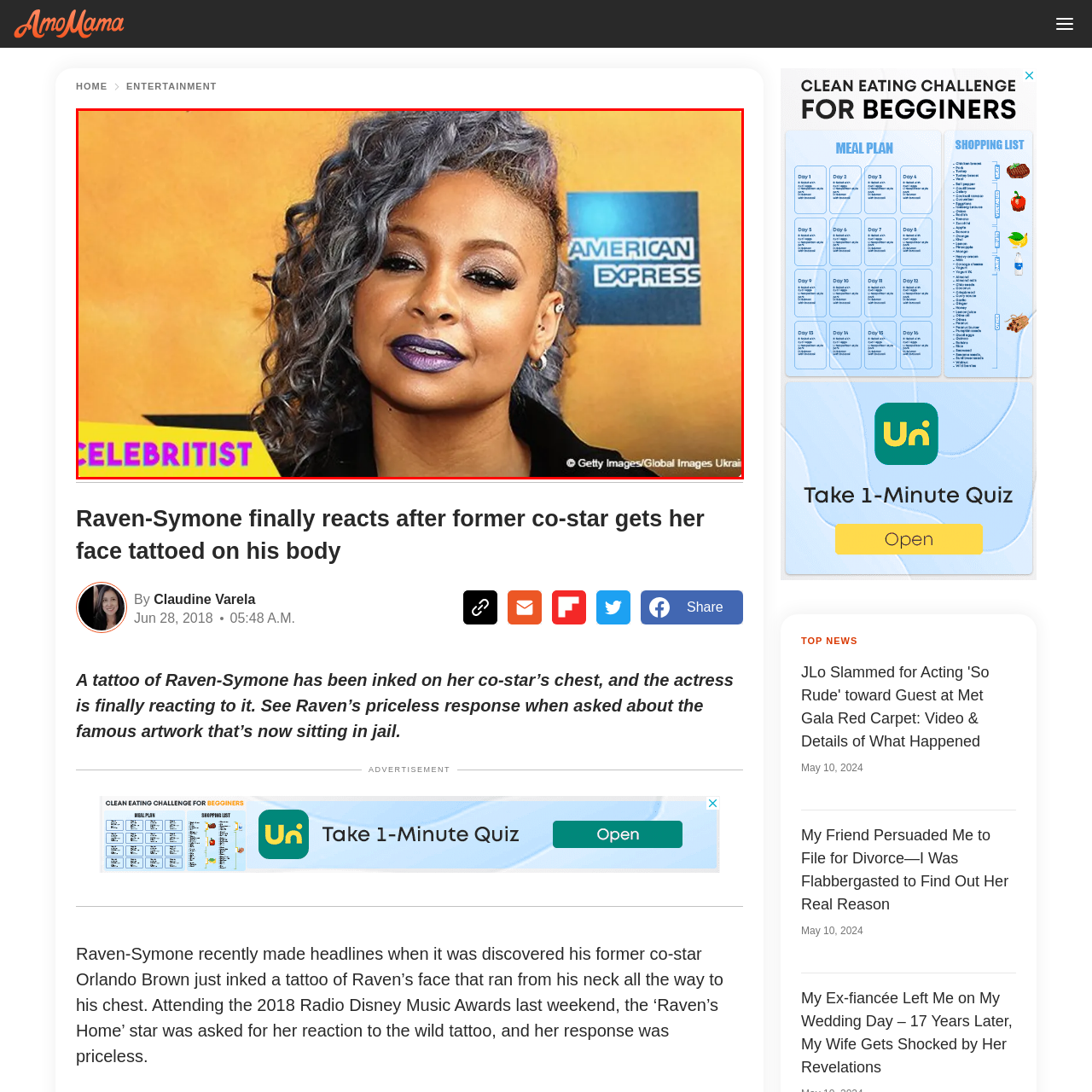What is the color of the backdrop?
Please review the image inside the red bounding box and answer using a single word or phrase.

Vibrant yellow